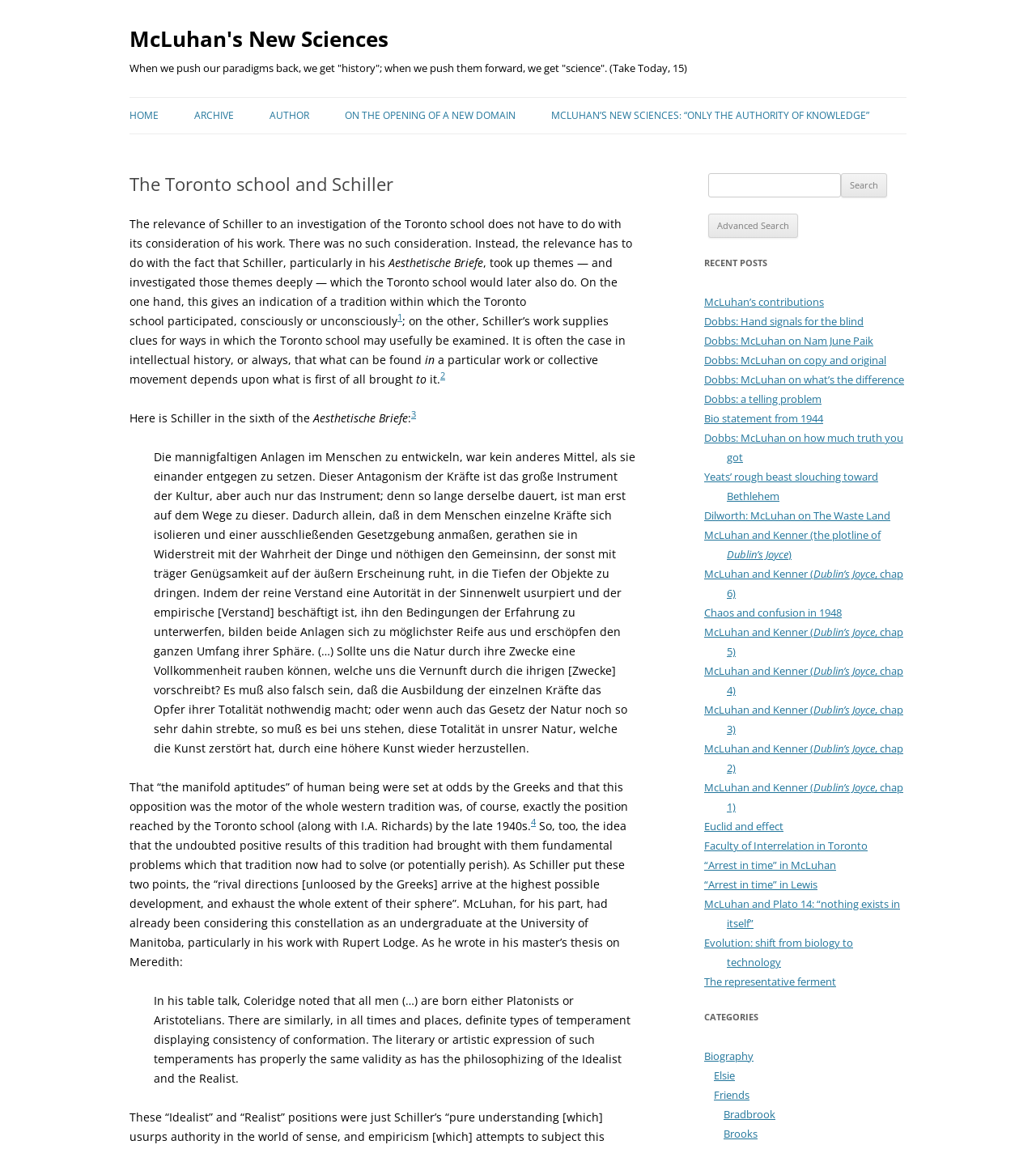How many links are there under 'RECENT POSTS'?
Give a one-word or short-phrase answer derived from the screenshot.

23